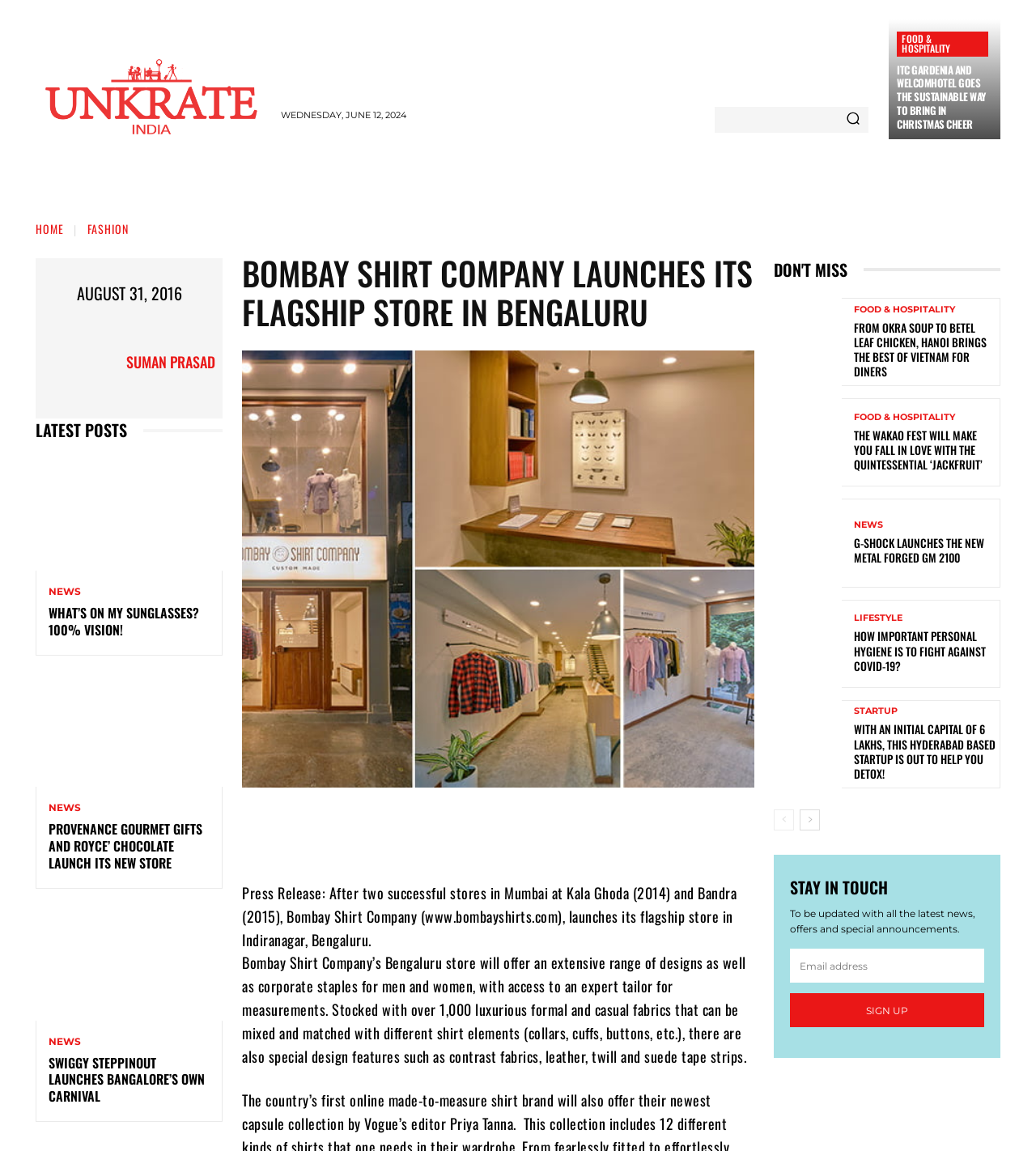How many luxurious formal and casual fabrics are stocked in the new store?
Using the image as a reference, answer the question in detail.

I found the number of luxurious formal and casual fabrics stocked in the new store by reading the static text element that says 'Stocked with over 1,000 luxurious formal and casual fabrics...'.